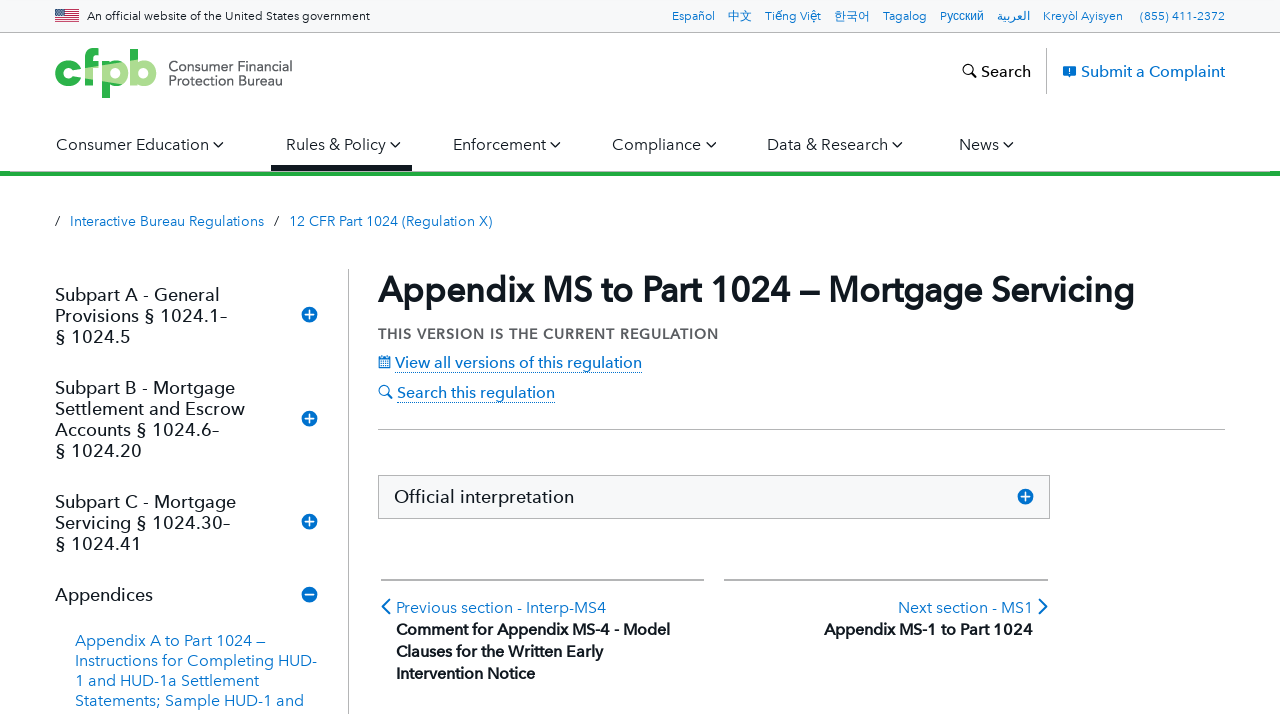Point out the bounding box coordinates of the section to click in order to follow this instruction: "View all versions of this regulation".

[0.295, 0.494, 0.501, 0.52]